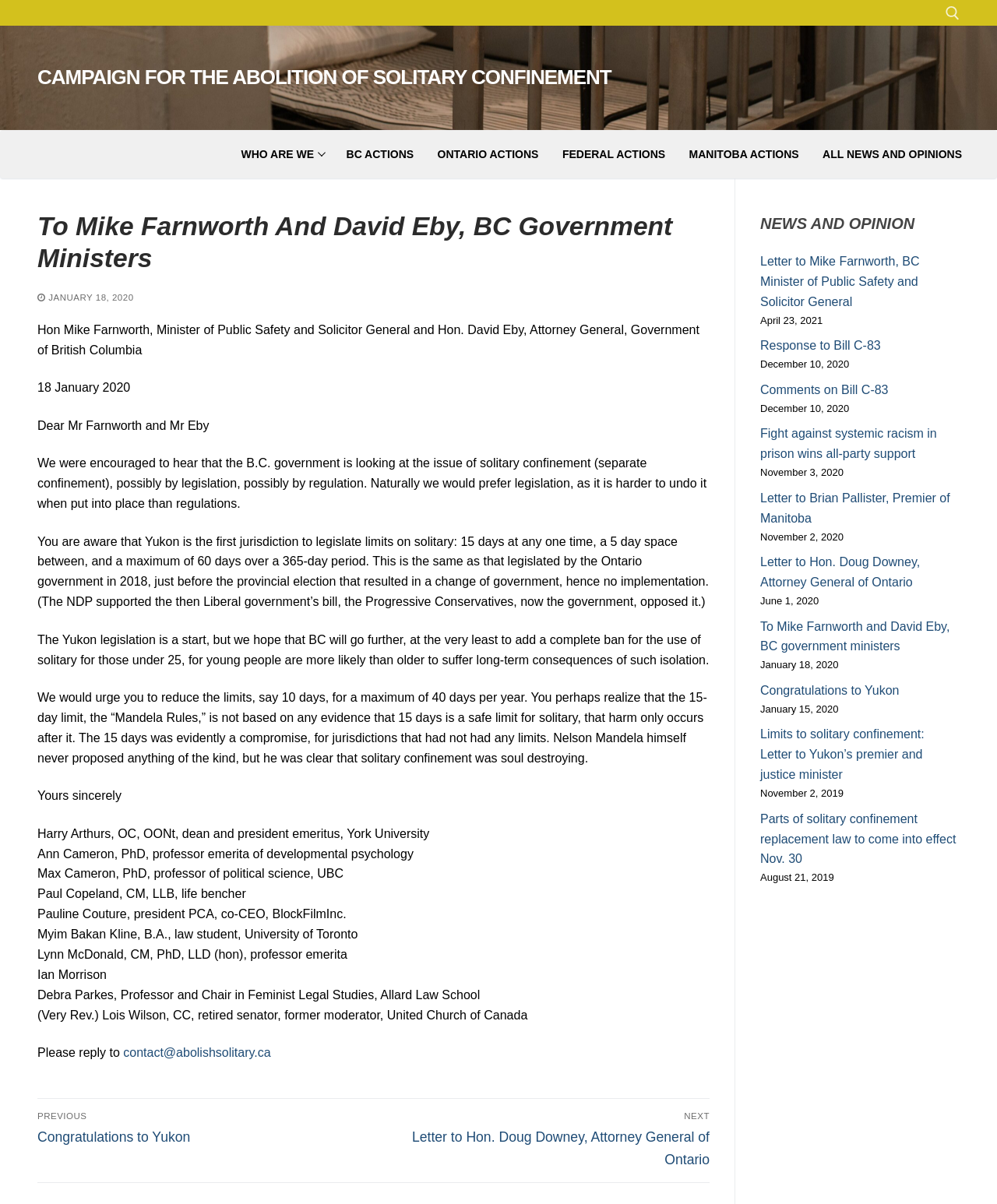Answer the following in one word or a short phrase: 
What is the title of the article?

To Mike Farnworth And David Eby, BC Government Ministers